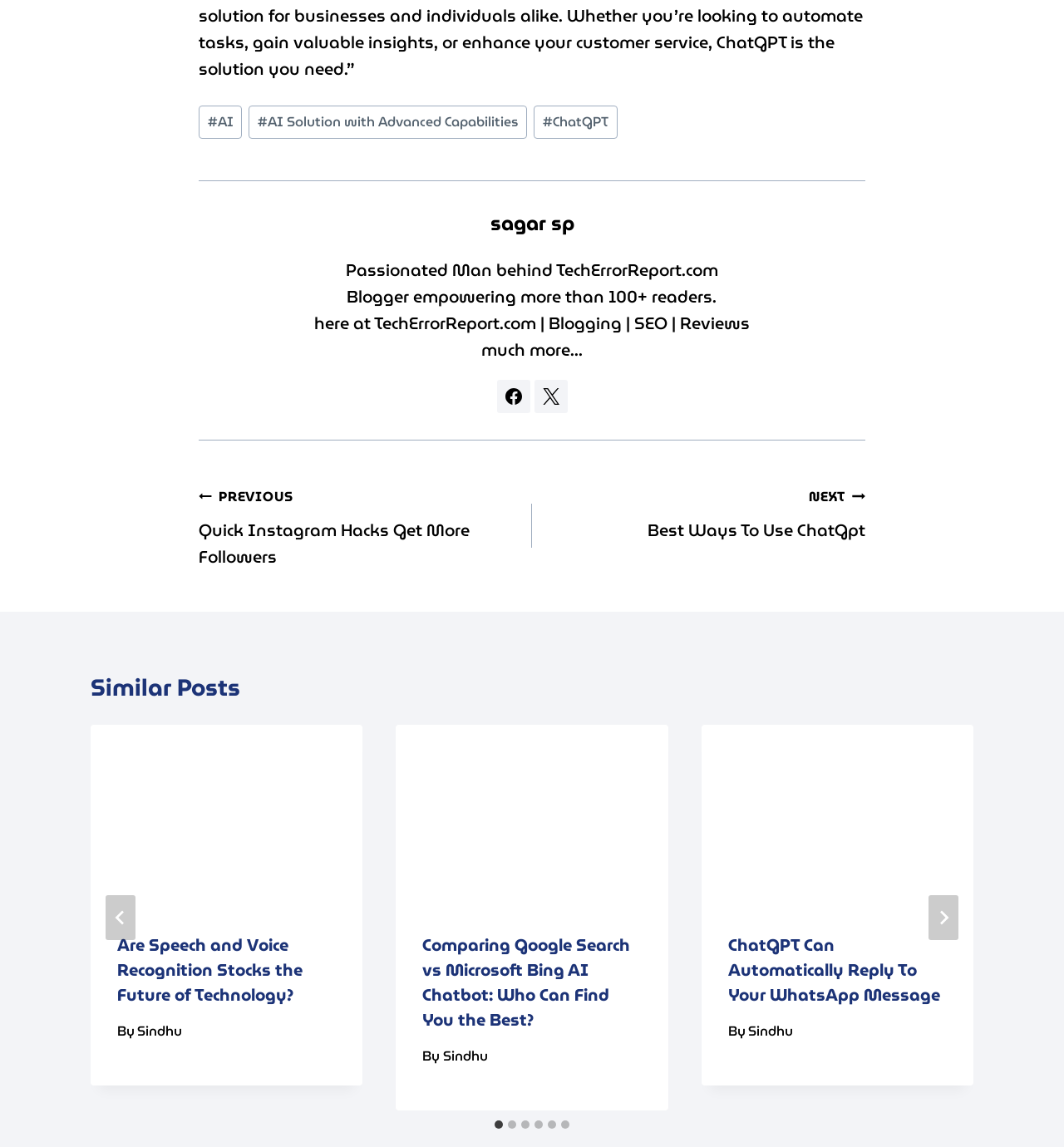Please identify the bounding box coordinates of the area that needs to be clicked to fulfill the following instruction: "Click on the 'Are Speech and Voice Recognition Stocks the Future of Technology?' link."

[0.085, 0.632, 0.341, 0.79]